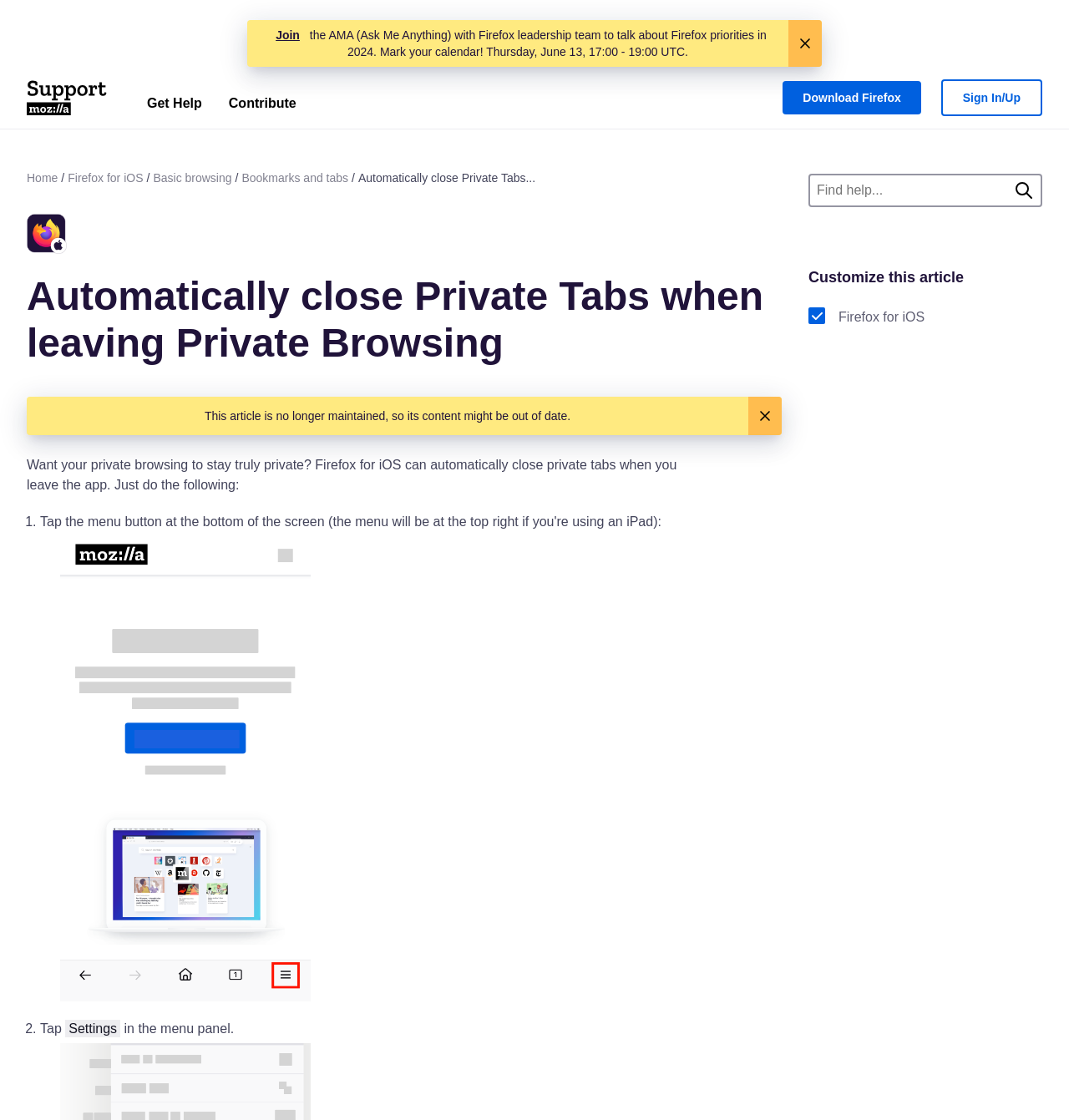Determine the bounding box coordinates of the clickable element necessary to fulfill the instruction: "Search for help". Provide the coordinates as four float numbers within the 0 to 1 range, i.e., [left, top, right, bottom].

[0.756, 0.155, 0.975, 0.185]